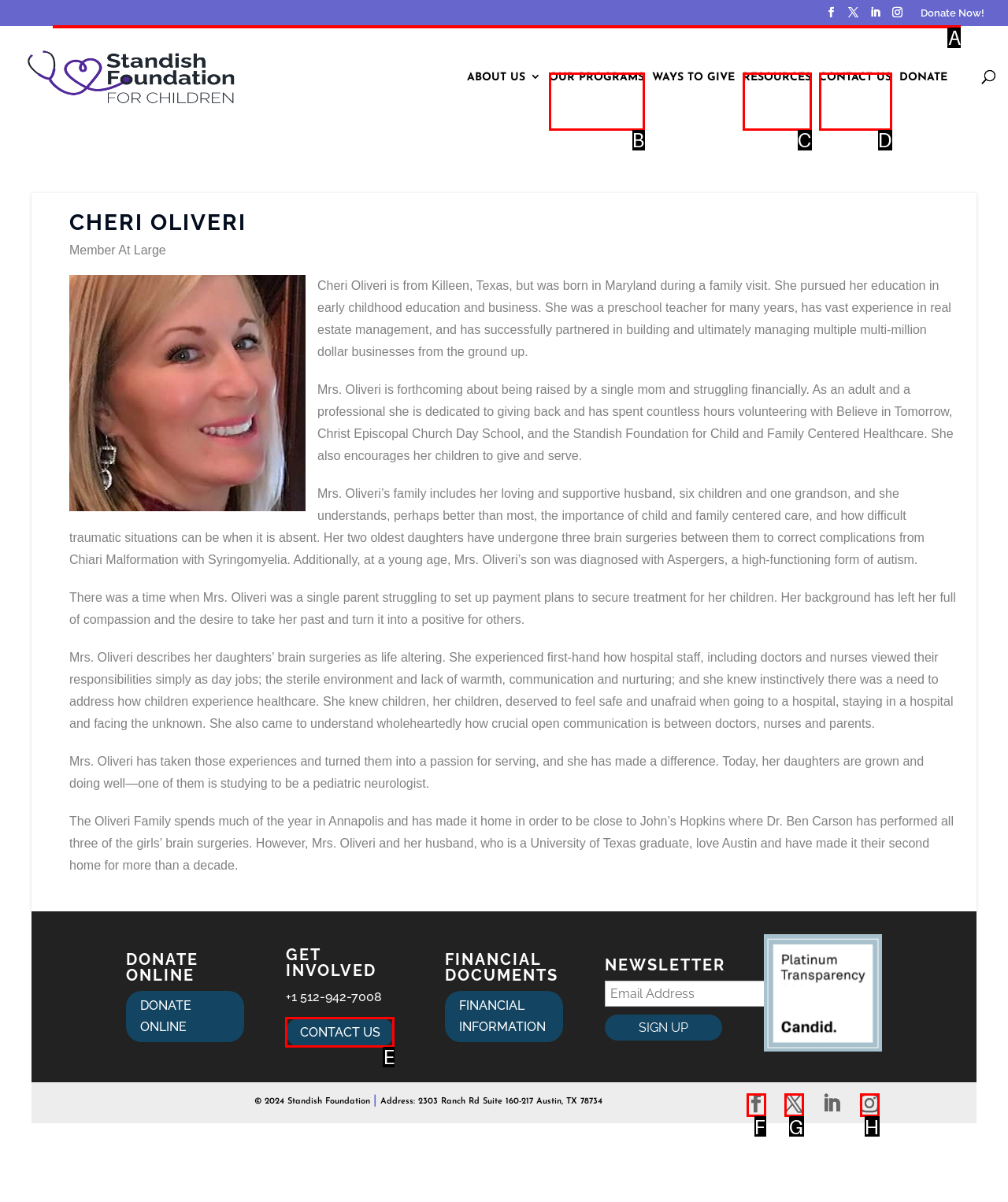Given the instruction: Search for:, which HTML element should you click on?
Answer with the letter that corresponds to the correct option from the choices available.

A